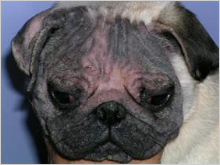Break down the image and describe every detail you can observe.

The image depicts a close-up of a pug exhibiting facial alopecia, a condition associated with demodectic mange, specifically demodex. The pug's face is characterized by visible hair loss, especially around the eyes and forehead, resulting in a wrinkled and noticeably bare appearance in areas where fur is sparse. This condition is often caused by an overpopulation of the Demodex mite, which can lead to skin irritation and hair loss. The photograph serves to illustrate the effects of demodicosis on canine health, aiming to raise awareness about this common skin condition in dogs.